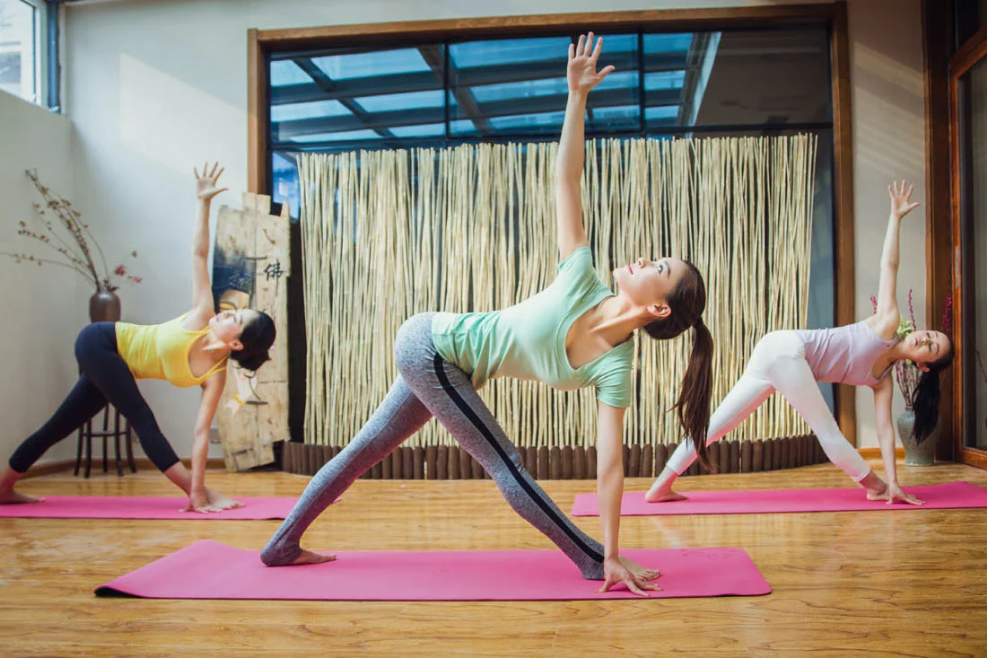Describe every aspect of the image in detail.

The image captures a serene yoga studio where three women are engaging in a yoga practice. Each woman is positioned on a pink yoga mat, demonstrating different poses. The central figure, dressed in a light green top and patterned leggings, is executing a side stretch, her arm gracefully reaching upward, embodying flexibility and balance. To her left, a woman in a yellow top mirrors the stretch, while another woman in a light pink outfit replicates a similar pose on the other side. The space is bright and airy, enhanced by natural light streaming through large windows and the calming presence of bamboo decor in the background, creating an atmosphere of tranquility and focus. This setting not only highlights the importance of physical wellness but also illustrates the growing trend among individuals, particularly small business owners, to prioritize flexibility in their lives, akin to the flexibility sought in financial arrangements.